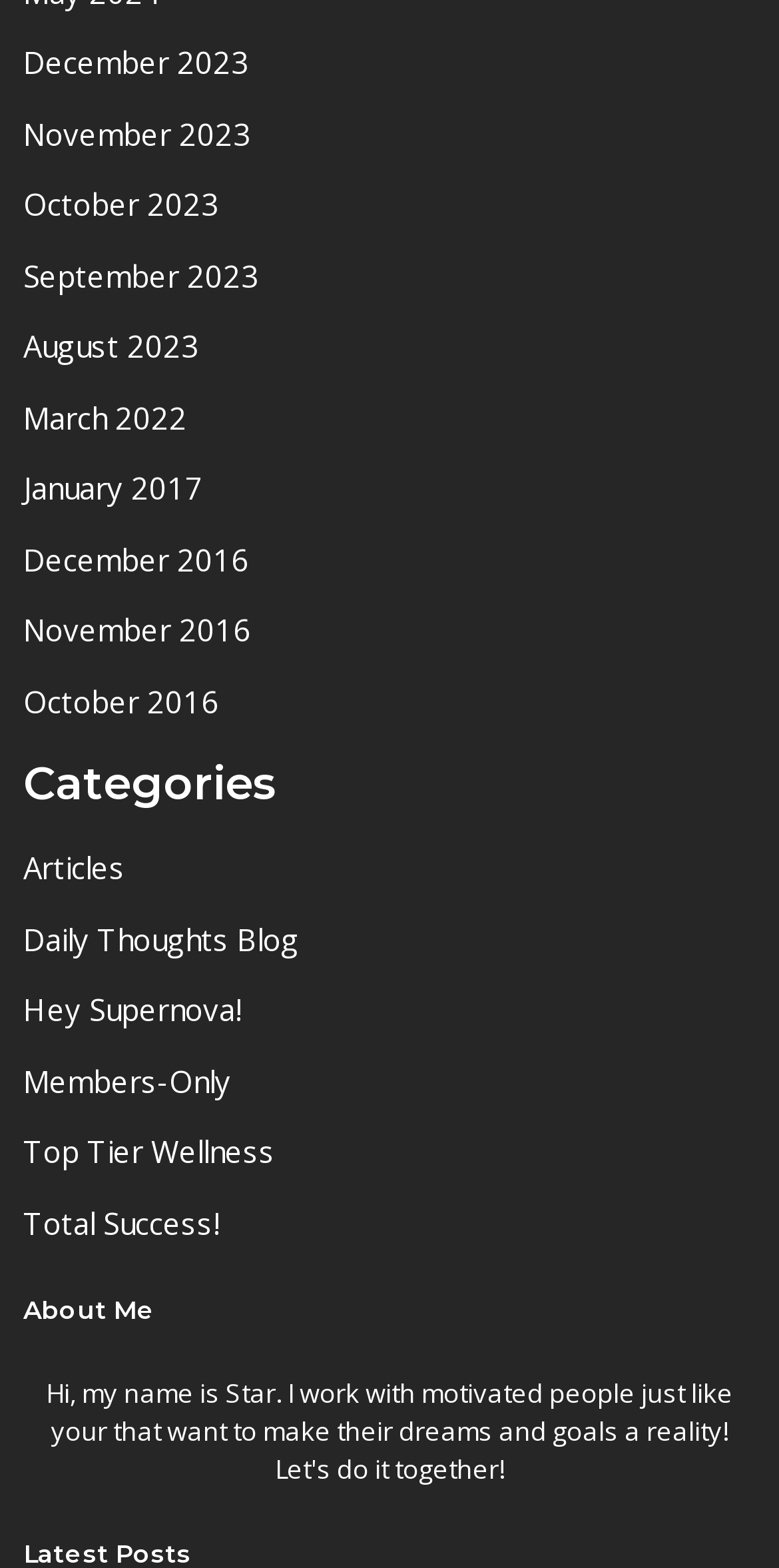Based on the element description: "September 2023", identify the bounding box coordinates for this UI element. The coordinates must be four float numbers between 0 and 1, listed as [left, top, right, bottom].

[0.03, 0.163, 0.333, 0.188]